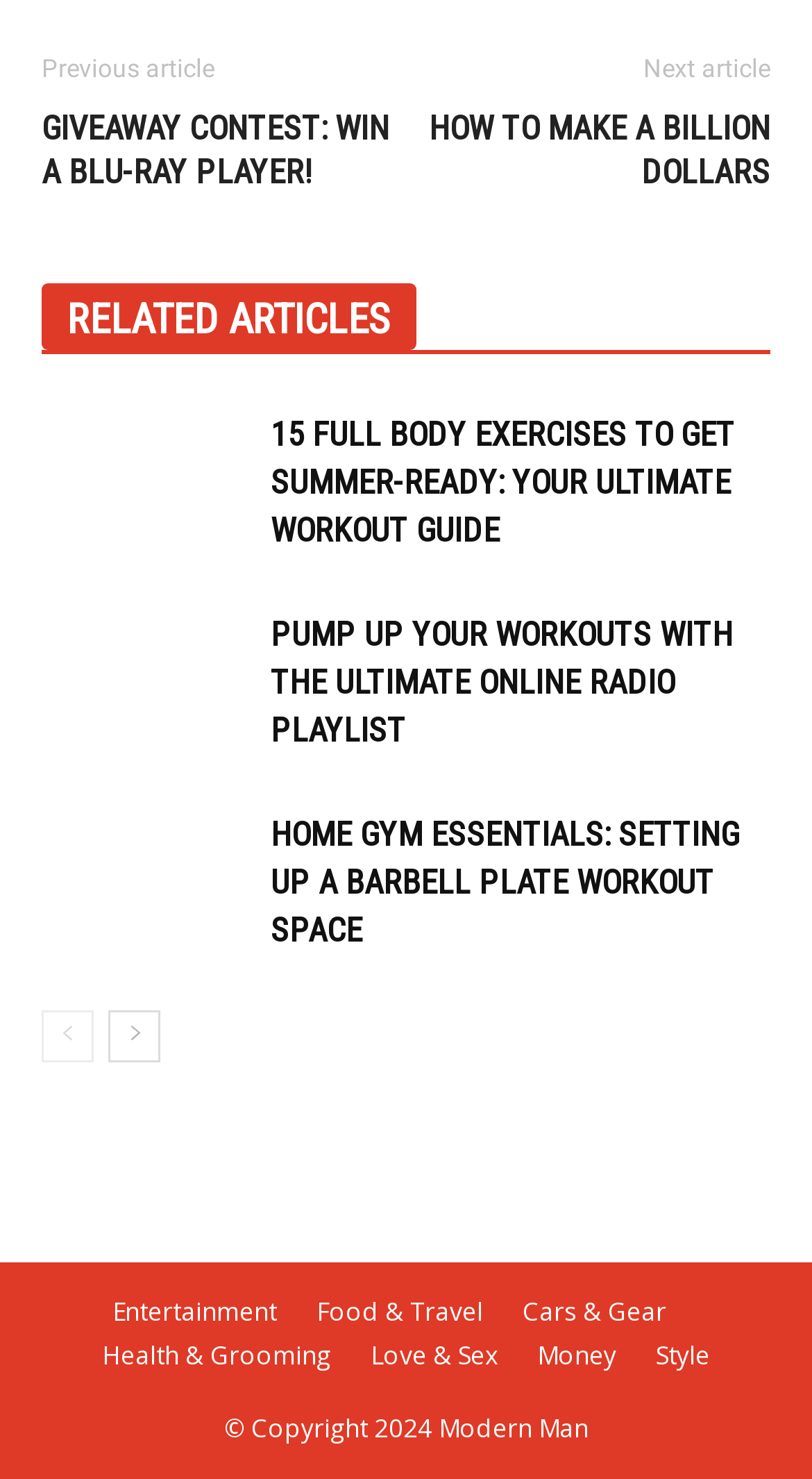Could you indicate the bounding box coordinates of the region to click in order to complete this instruction: "Discover why customize LCD display".

None